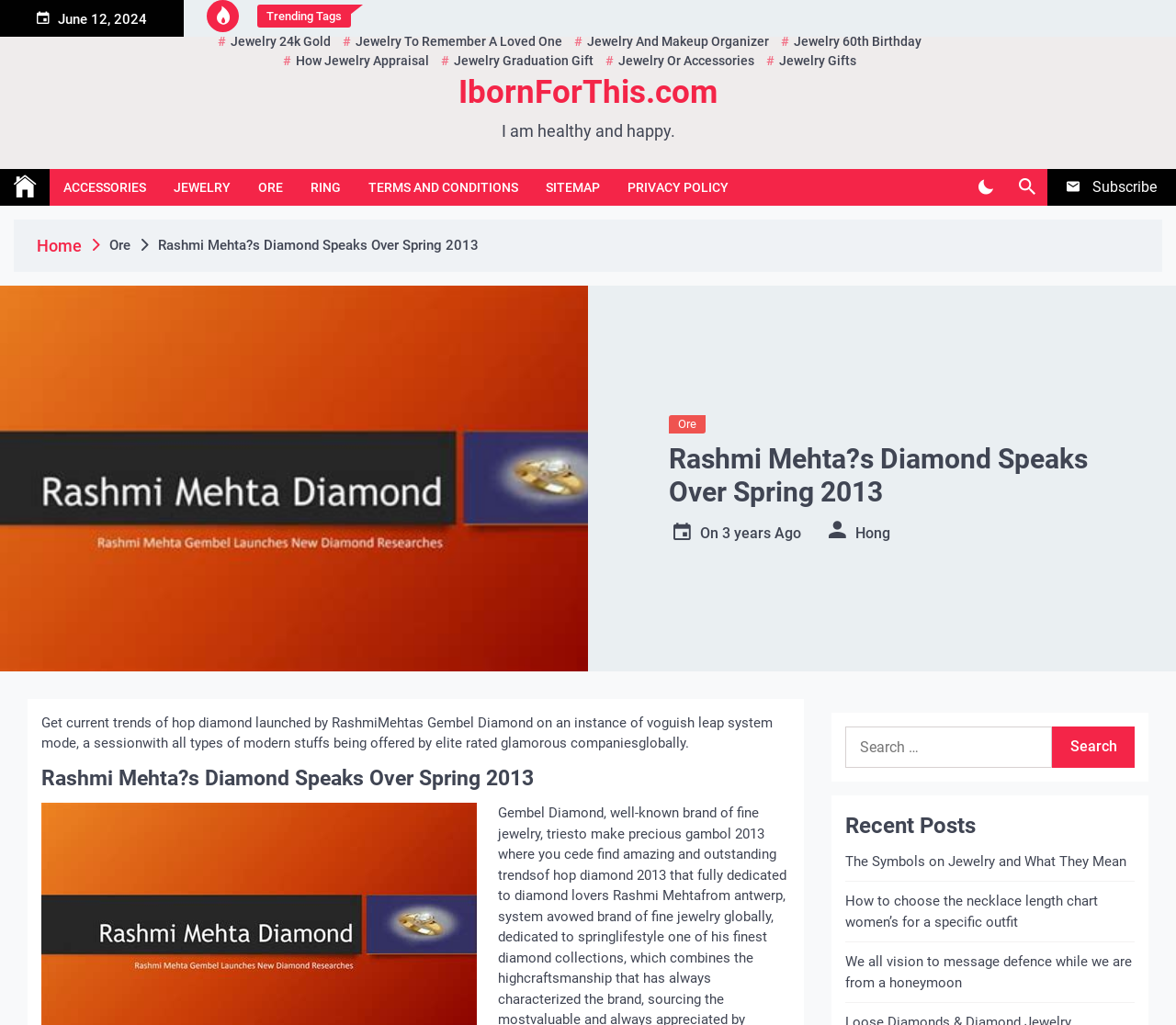Respond to the question below with a concise word or phrase:
What is the name of the website?

IbornForThis.com